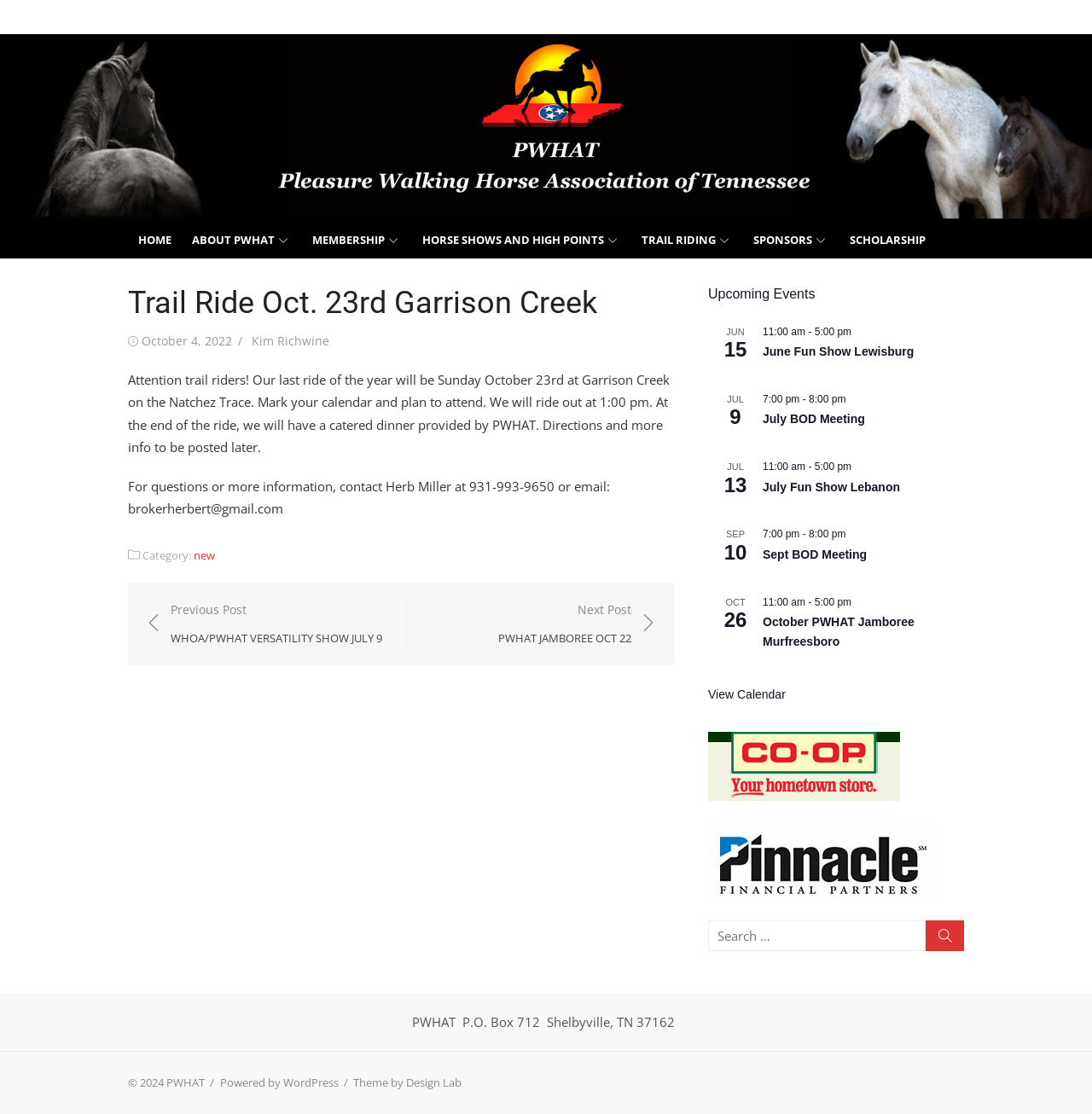Identify the bounding box coordinates of the specific part of the webpage to click to complete this instruction: "Contact Herb Miller at 931-993-9650".

[0.117, 0.429, 0.559, 0.444]